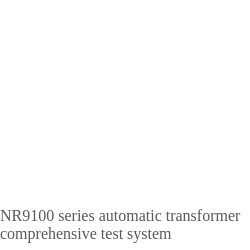Refer to the image and answer the question with as much detail as possible: What is the benefit of the system's precise measurements?

According to the caption, the system's precise measurements and efficiency streamline the testing process, which ultimately enhances reliability in transformer applications.